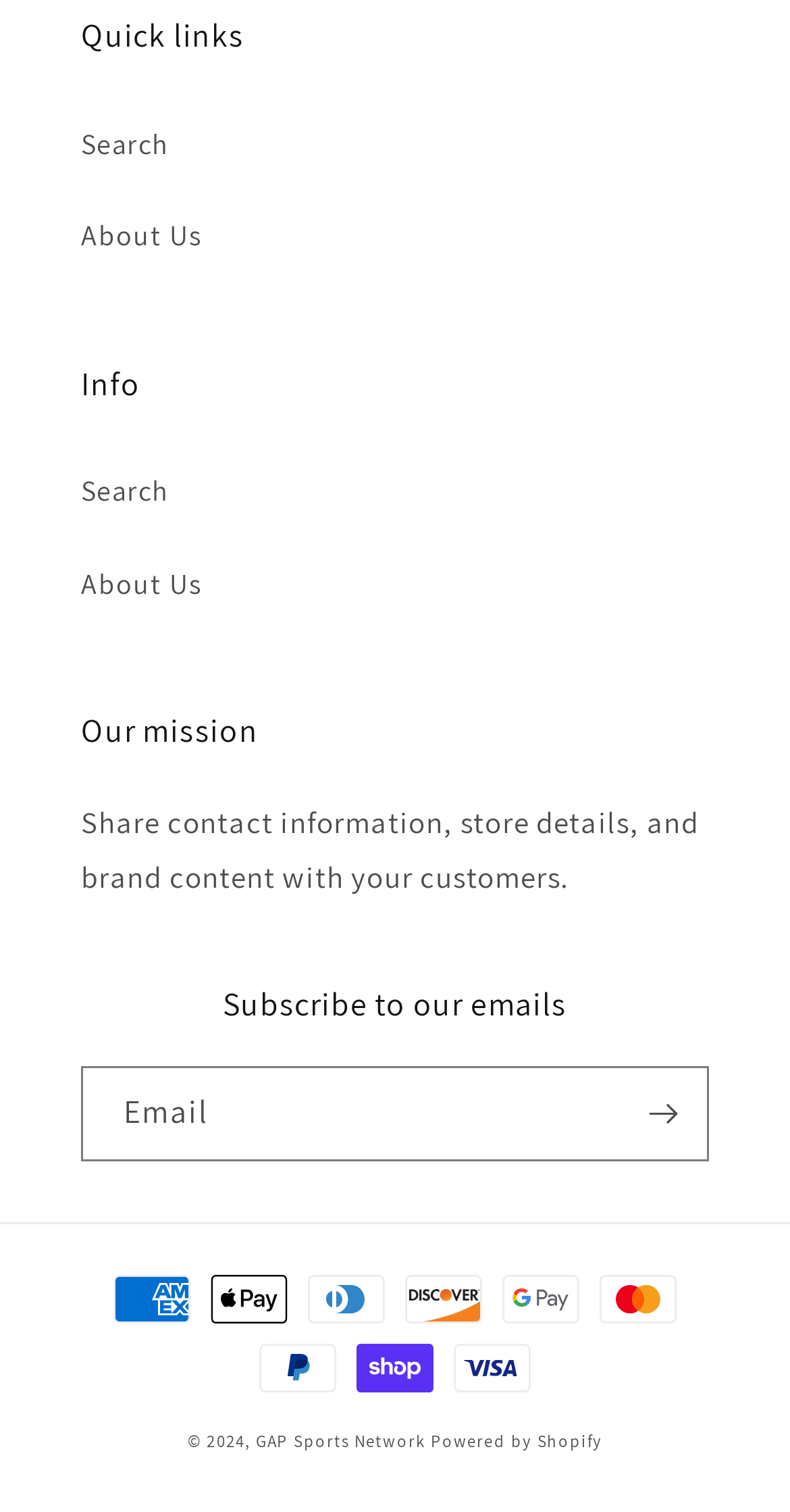Please use the details from the image to answer the following question comprehensively:
What is the company's mission?

The company's mission can be found in the 'Our mission' section, which states that the company aims to 'Share contact information, store details, and brand content with your customers.'